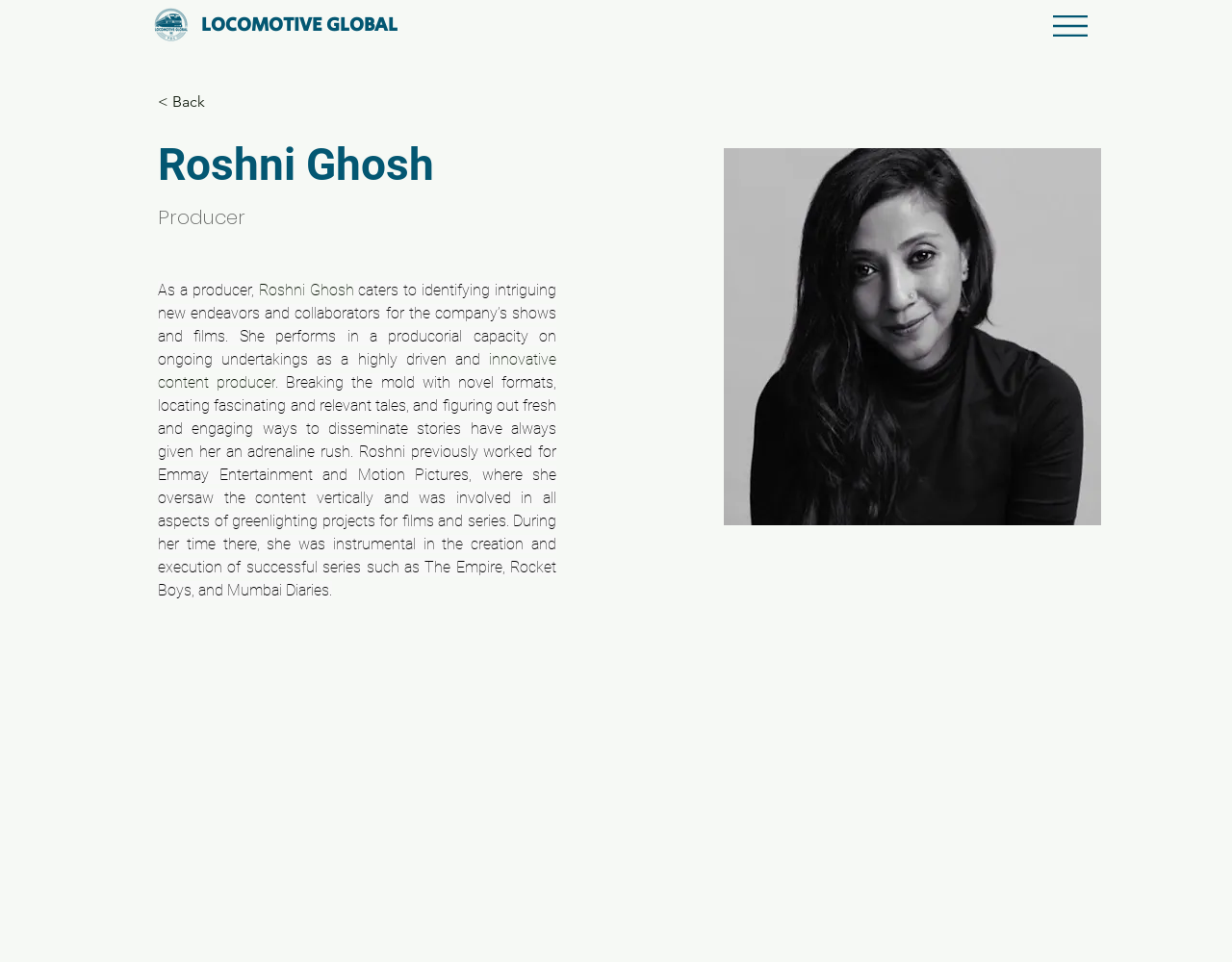Please reply with a single word or brief phrase to the question: 
What is the name of one of the successful series Roshni Ghosh was involved in?

The Empire